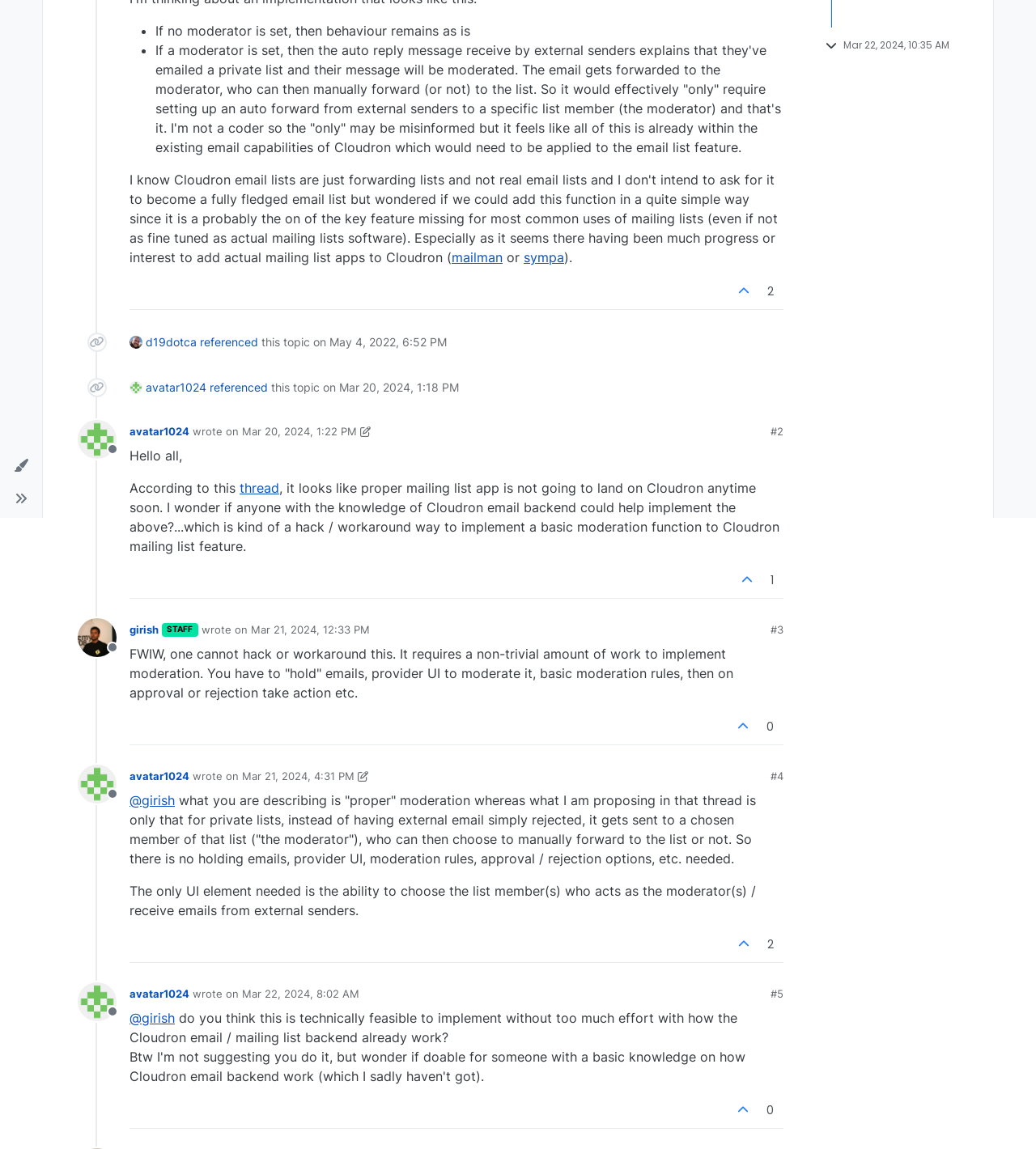Using the description: "A Offline", identify the bounding box of the corresponding UI element in the screenshot.

[0.075, 0.366, 0.112, 0.399]